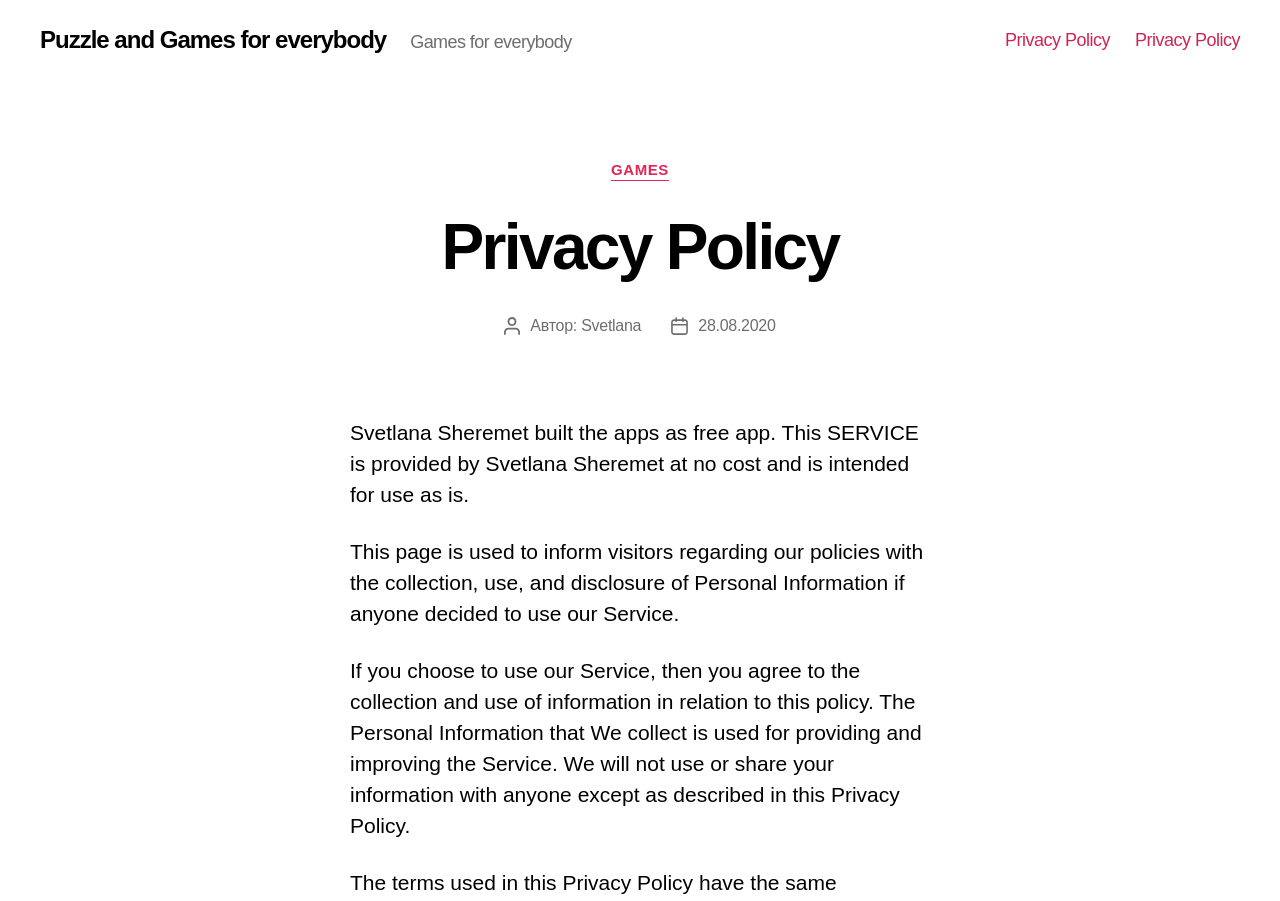Extract the bounding box coordinates for the UI element described as: "Svetlana".

[0.454, 0.351, 0.501, 0.37]